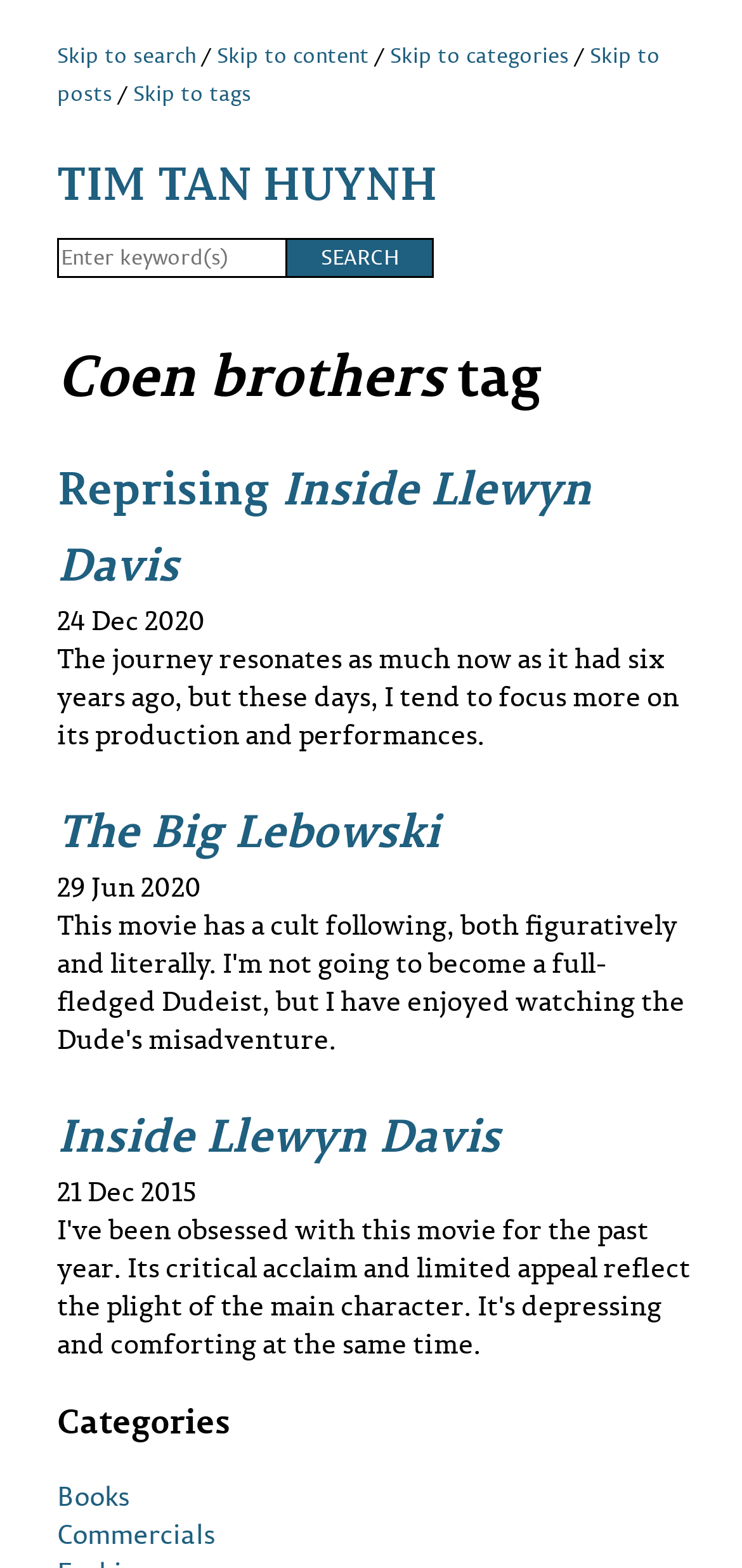How many categories are there on this webpage?
Please provide a detailed and thorough answer to the question.

I looked for the section that lists categories and counted the number of links. There are 2 links, 'Books' and 'Commercials', which are the categories.